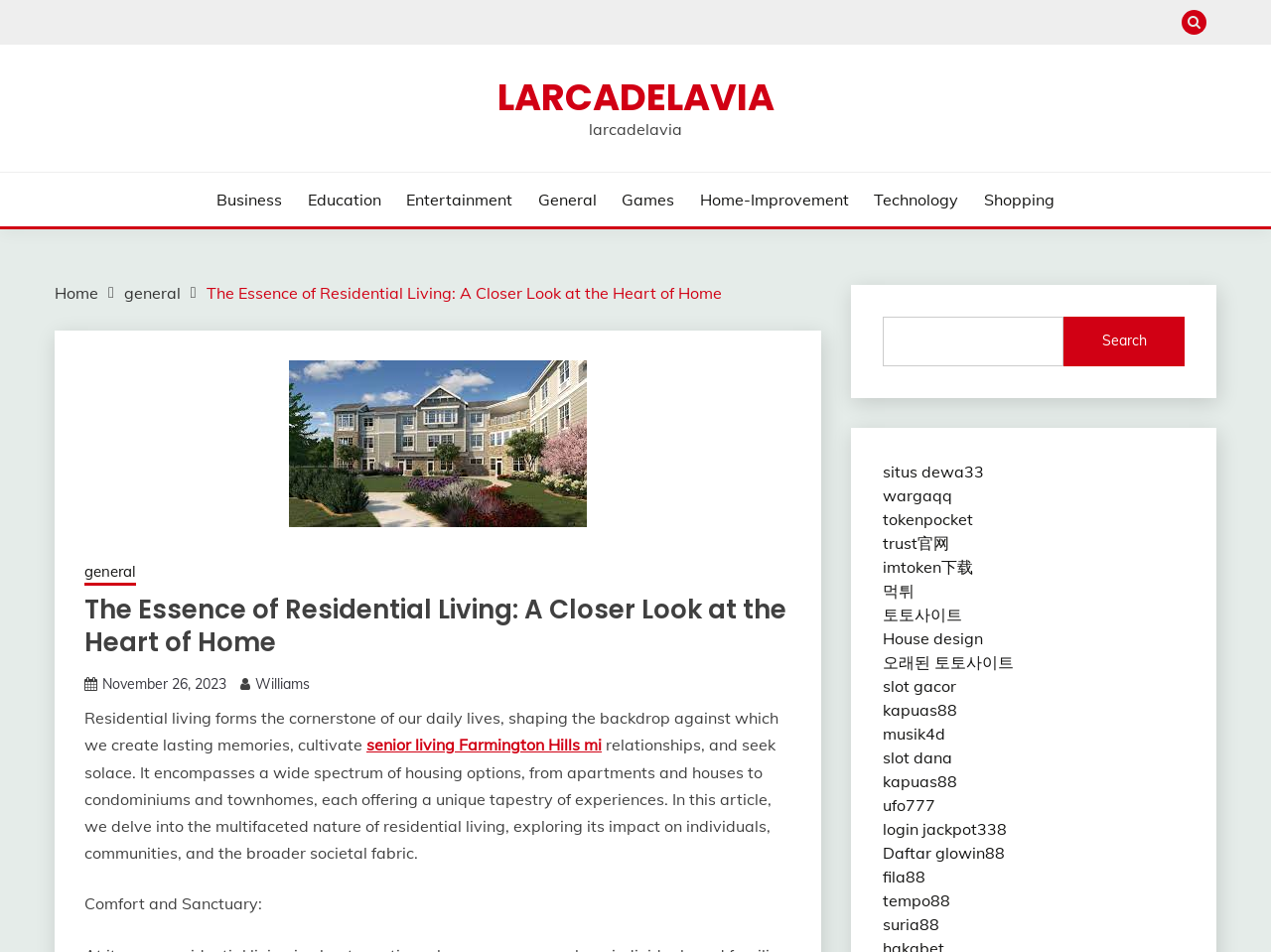How many links are there in the right-hand sidebar?
From the image, provide a succinct answer in one word or a short phrase.

20